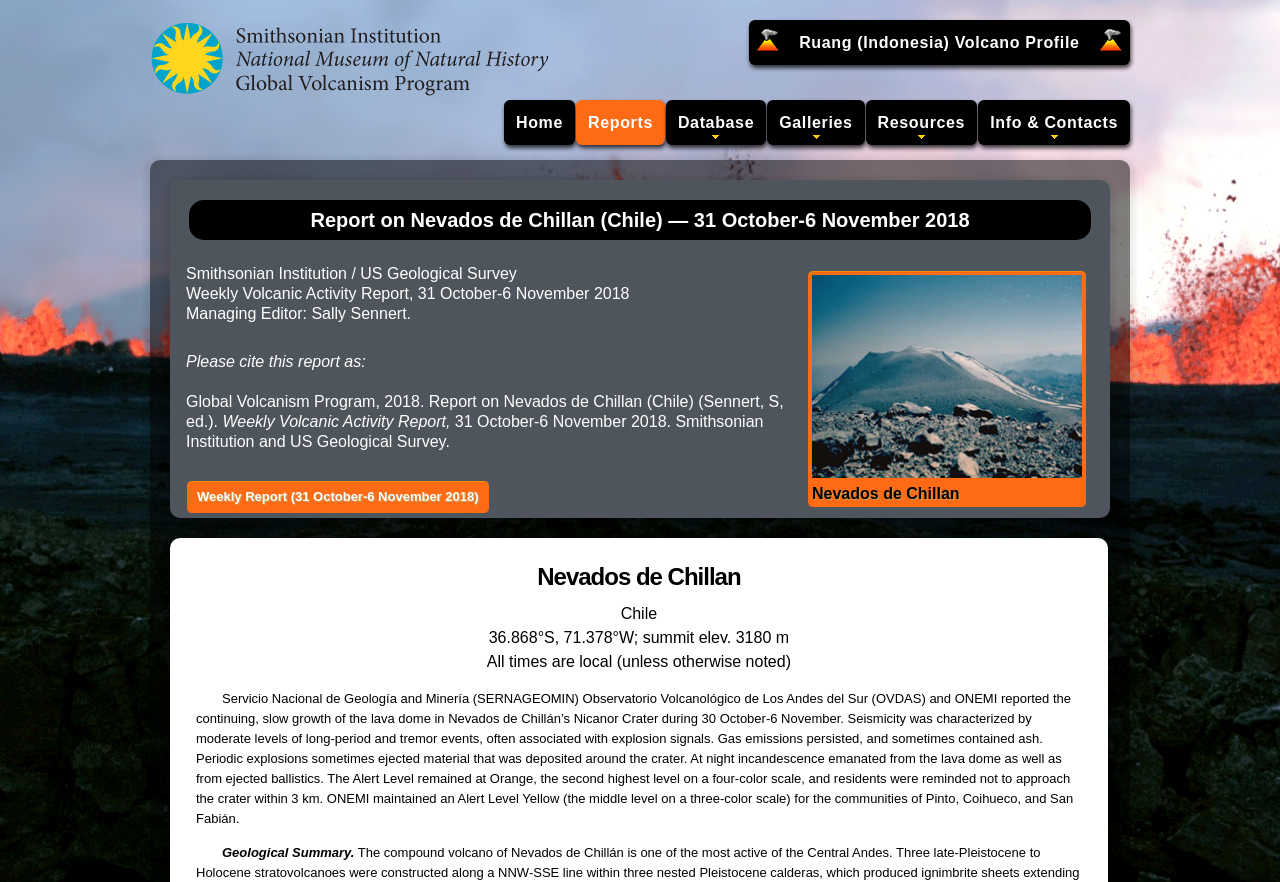Refer to the image and provide an in-depth answer to the question: 
What is the current Alert Level for the volcano?

I found the answer by reading the text 'The Alert Level remained at Orange, the second highest level on a four-color scale...' and identifying the current Alert Level as 'Orange'.